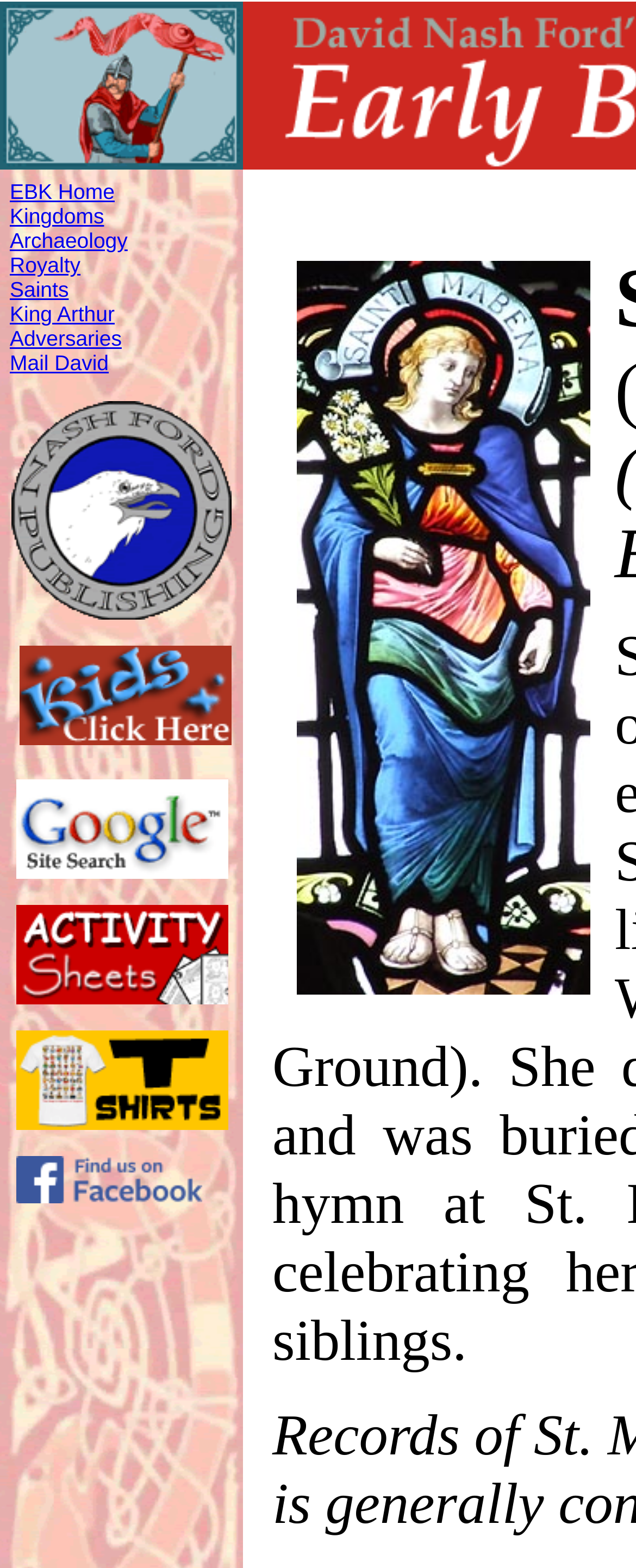Determine the bounding box coordinates of the element that should be clicked to execute the following command: "View St. Mabena image".

[0.467, 0.166, 0.928, 0.634]